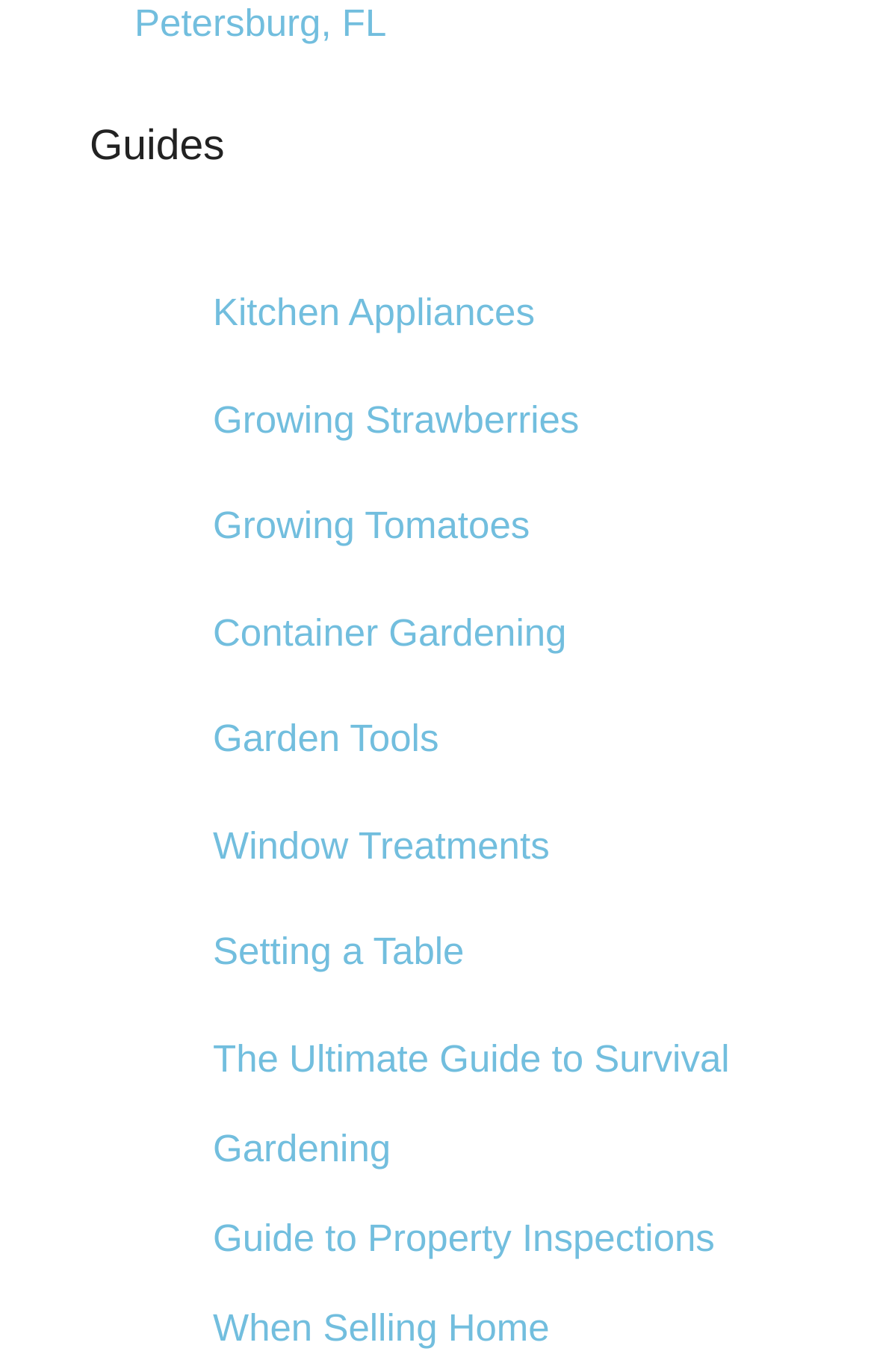Please find the bounding box coordinates (top-left x, top-left y, bottom-right x, bottom-right y) in the screenshot for the UI element described as follows: Kitchen Appliances

[0.244, 0.213, 0.612, 0.244]